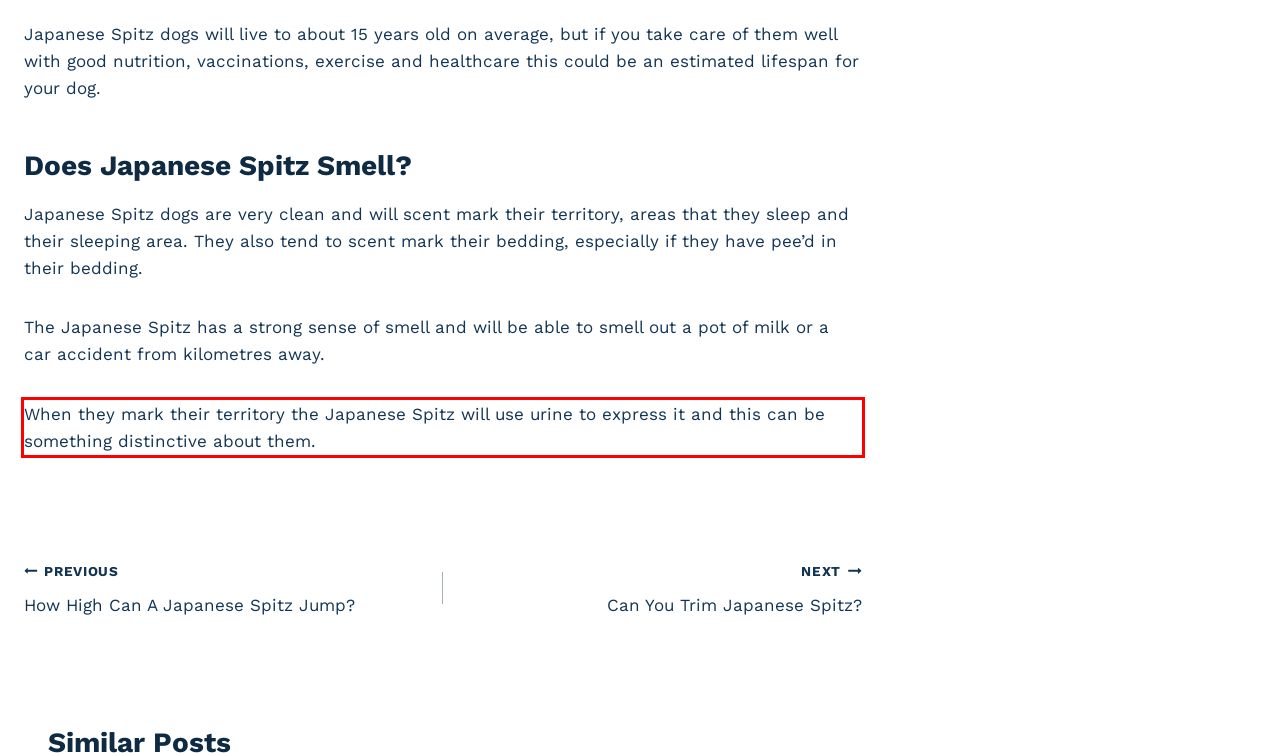Review the webpage screenshot provided, and perform OCR to extract the text from the red bounding box.

When they mark their territory the Japanese Spitz will use urine to express it and this can be something distinctive about them.